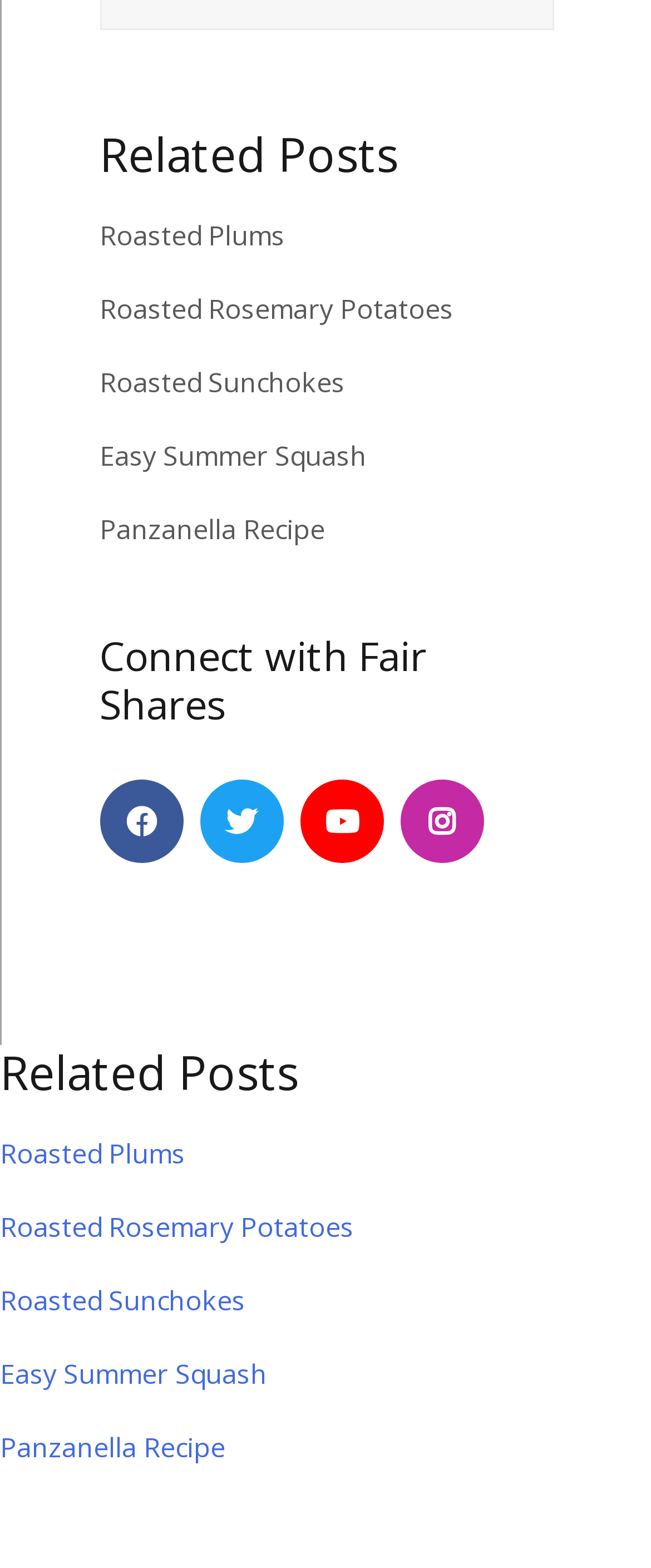Please find the bounding box coordinates (top-left x, top-left y, bottom-right x, bottom-right y) in the screenshot for the UI element described as follows: Easy Summer Squash

[0.0, 0.865, 0.41, 0.888]